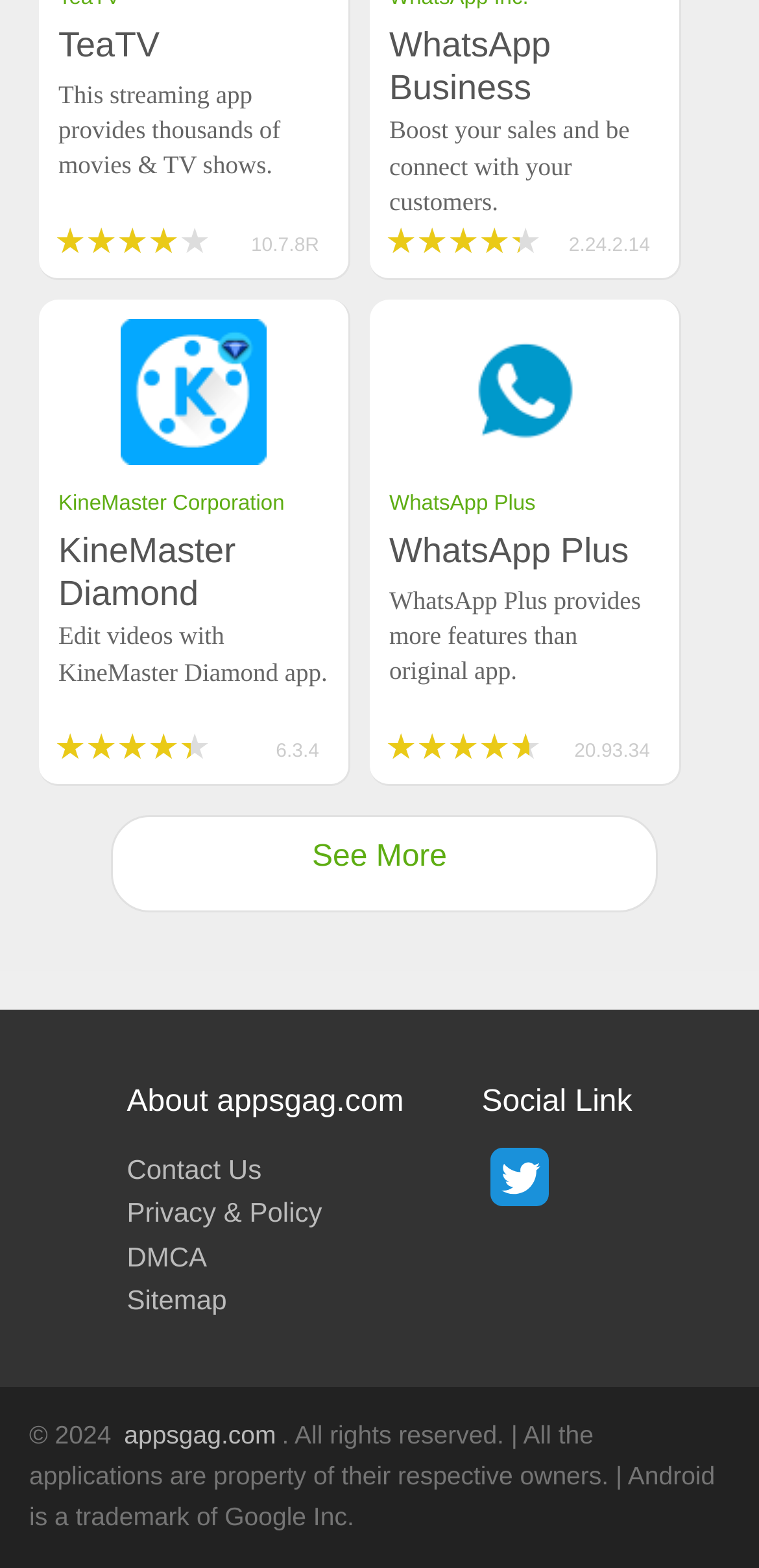Determine the bounding box of the UI component based on this description: "Privacy & Policy". The bounding box coordinates should be four float values between 0 and 1, i.e., [left, top, right, bottom].

[0.167, 0.763, 0.424, 0.783]